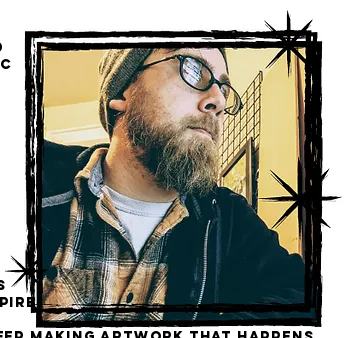What is emphasized by the bold, graphic frame?
Make sure to answer the question with a detailed and comprehensive explanation.

The caption explains that the bold, graphic frame adorned with playful star motifs emphasizes the dynamic nature of the artist's artistic spirit, which is a key aspect of his personality and creative approach.